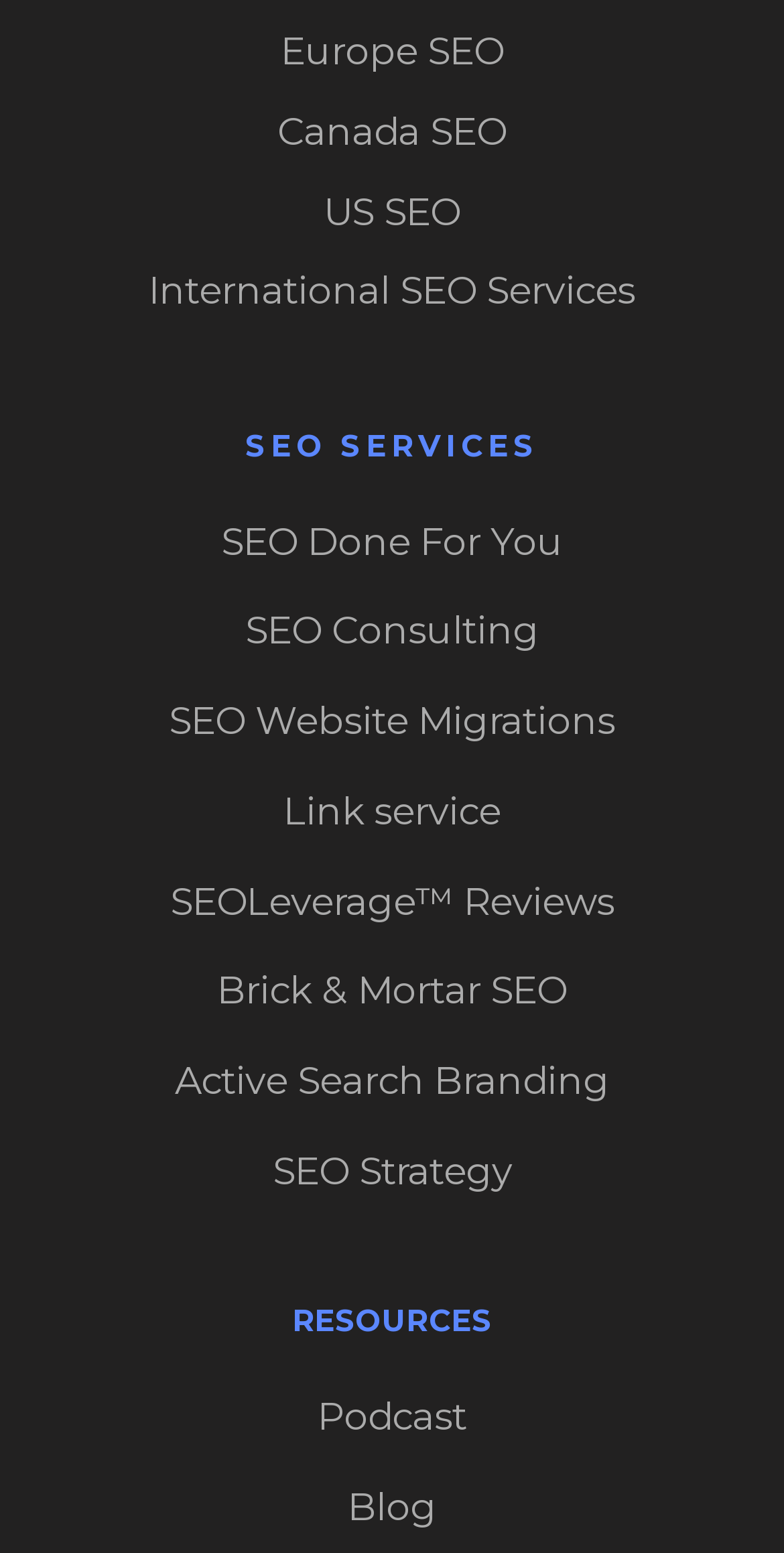Could you specify the bounding box coordinates for the clickable section to complete the following instruction: "Read SEOLeverage™️ Reviews"?

[0.217, 0.559, 0.783, 0.603]